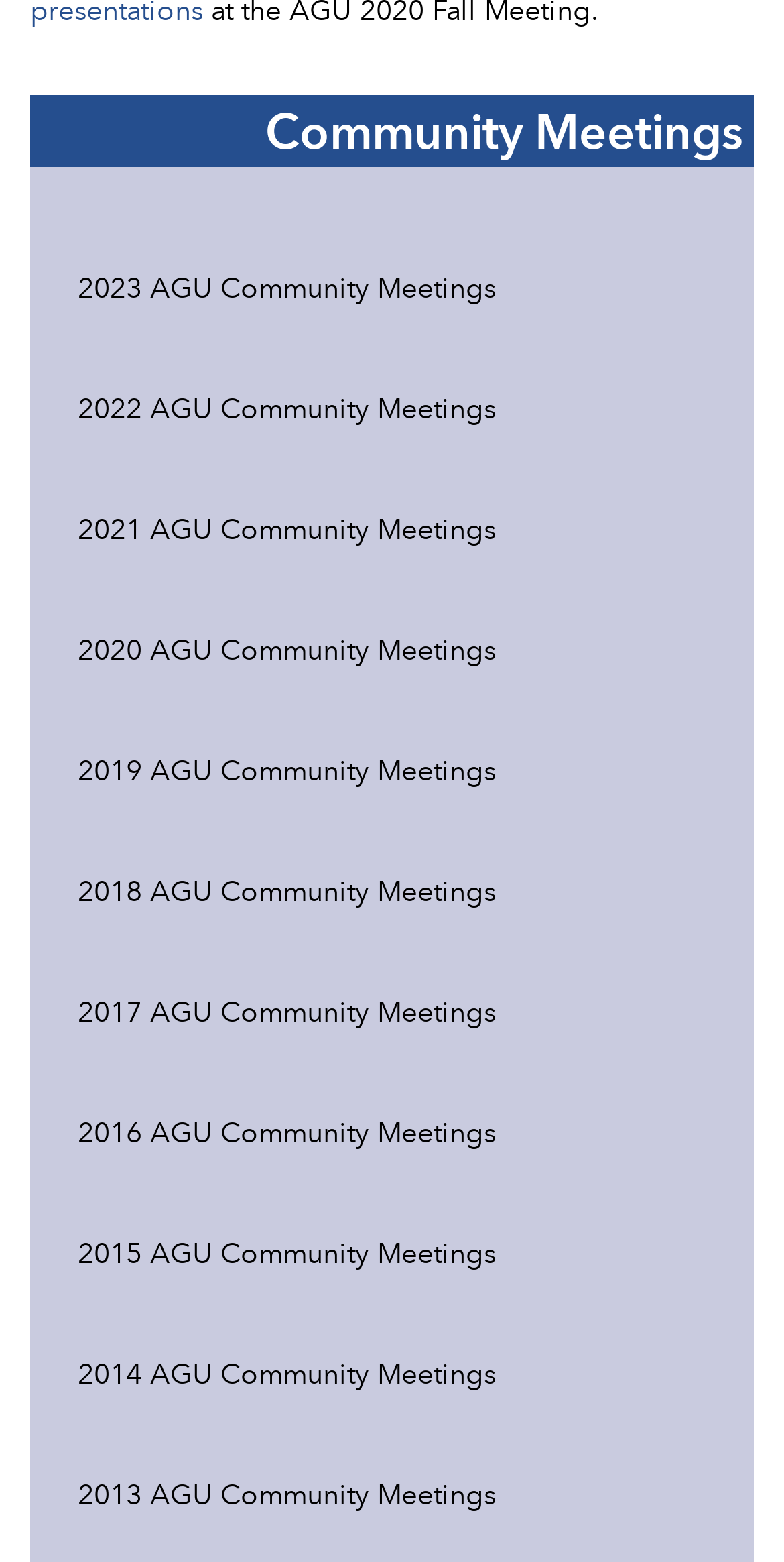Find the bounding box coordinates of the clickable element required to execute the following instruction: "Learn about Access Control". Provide the coordinates as four float numbers between 0 and 1, i.e., [left, top, right, bottom].

None